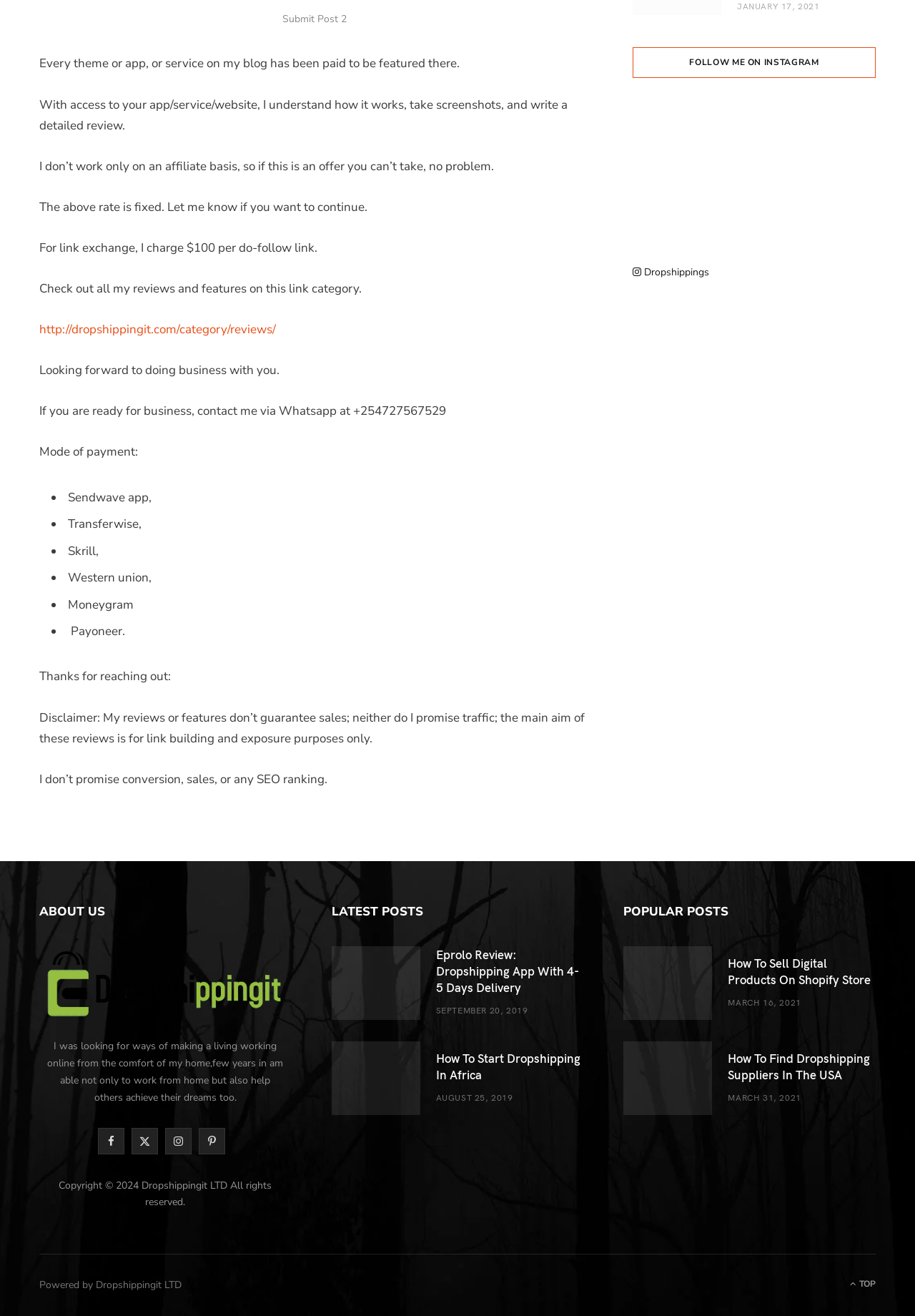Please locate the bounding box coordinates of the element's region that needs to be clicked to follow the instruction: "Check out all reviews and features". The bounding box coordinates should be provided as four float numbers between 0 and 1, i.e., [left, top, right, bottom].

[0.043, 0.244, 0.302, 0.257]